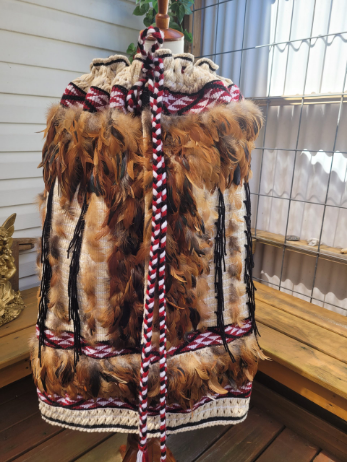Provide a thorough description of the contents of the image.

This image showcases a beautifully crafted traditional cloak that exemplifies the rich cultural heritage of the Māori people. The cloak features intricate finger-twined cotton threads that form its base, a technique passed down through generations. Each stitch is meticulously crafted by hand, emphasizing the artistry involved in its creation. 

The cloak is adorned with thick, vibrant feathers that enhance its aesthetic appeal, transforming a simple garment into a stunning piece of art. These feathers not only add texture and color but also complement the traditional geometric-patterned borders that encircle the garment. 

The image is set against a backdrop of natural light, allowing for a clear view of the cloak's details and craftsmanship. This cloak is more than just clothing; it symbolizes a deep spiritual connection and cultural identity, reflecting the reverence for traditional weaving practices that are therapeutic and transcendental in nature.